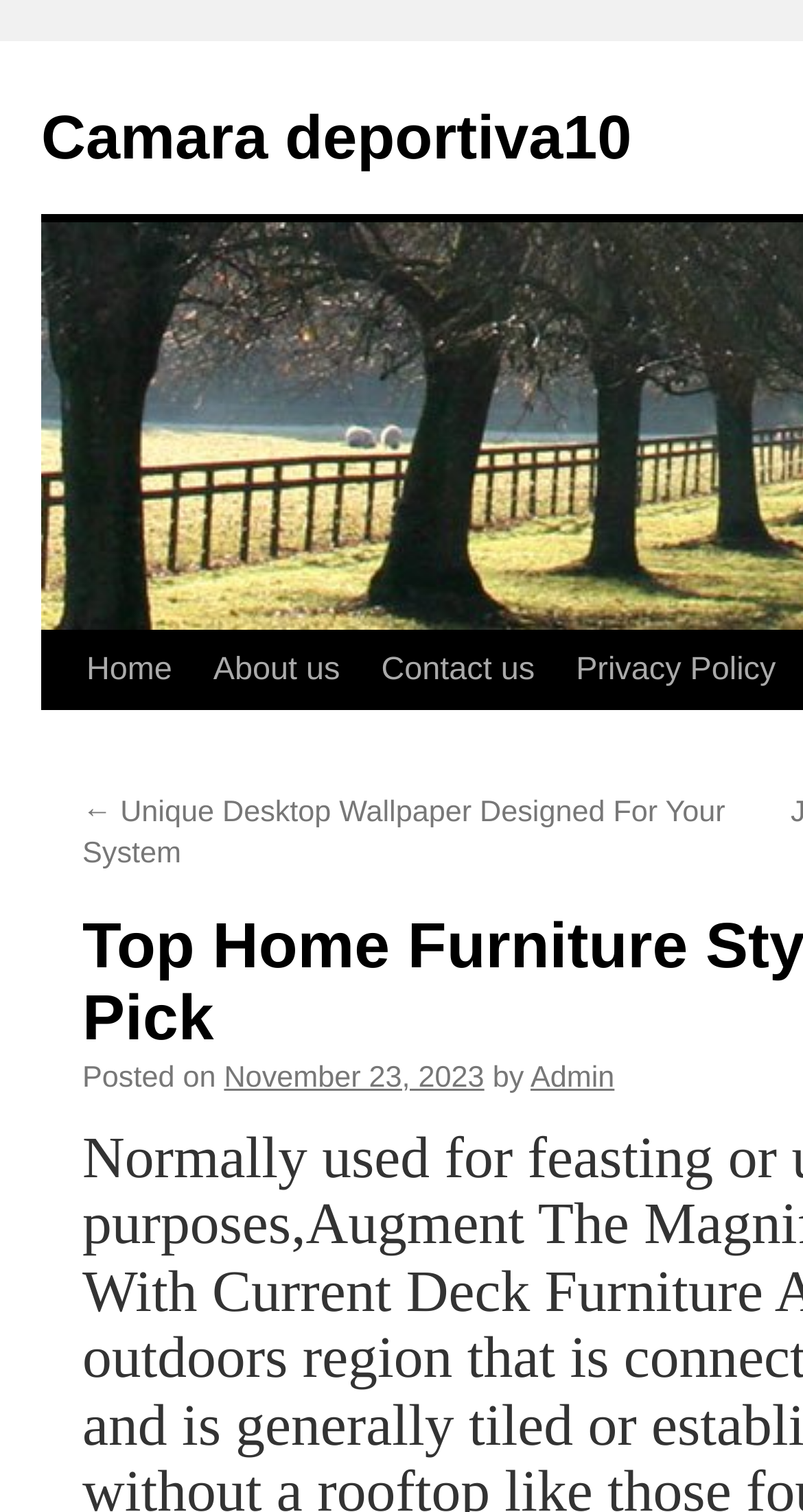Determine the bounding box coordinates for the UI element described. Format the coordinates as (top-left x, top-left y, bottom-right x, bottom-right y) and ensure all values are between 0 and 1. Element description: Home

[0.082, 0.418, 0.222, 0.47]